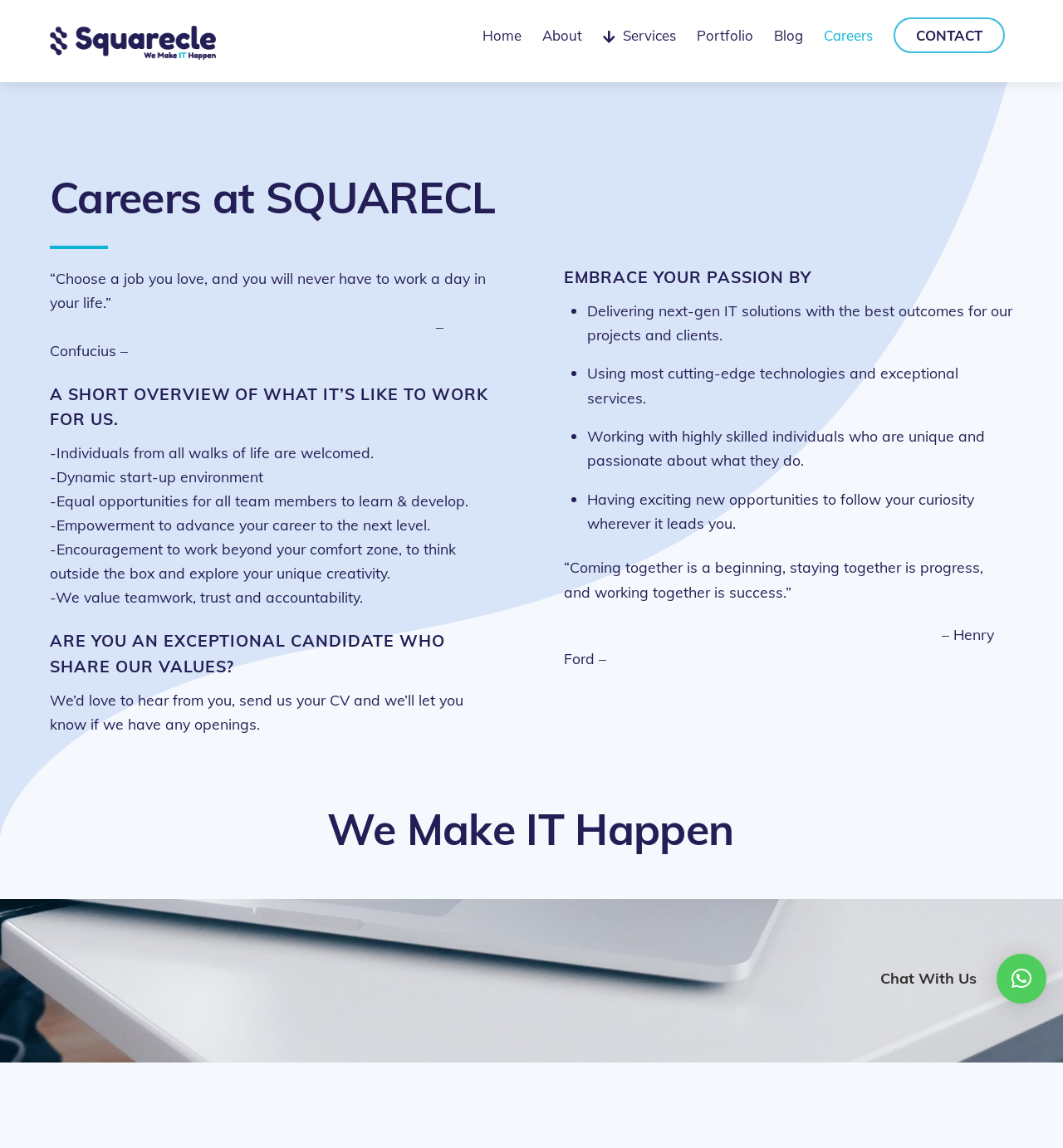Specify the bounding box coordinates of the area to click in order to follow the given instruction: "Click the 'Careers' link."

[0.767, 0.013, 0.829, 0.048]